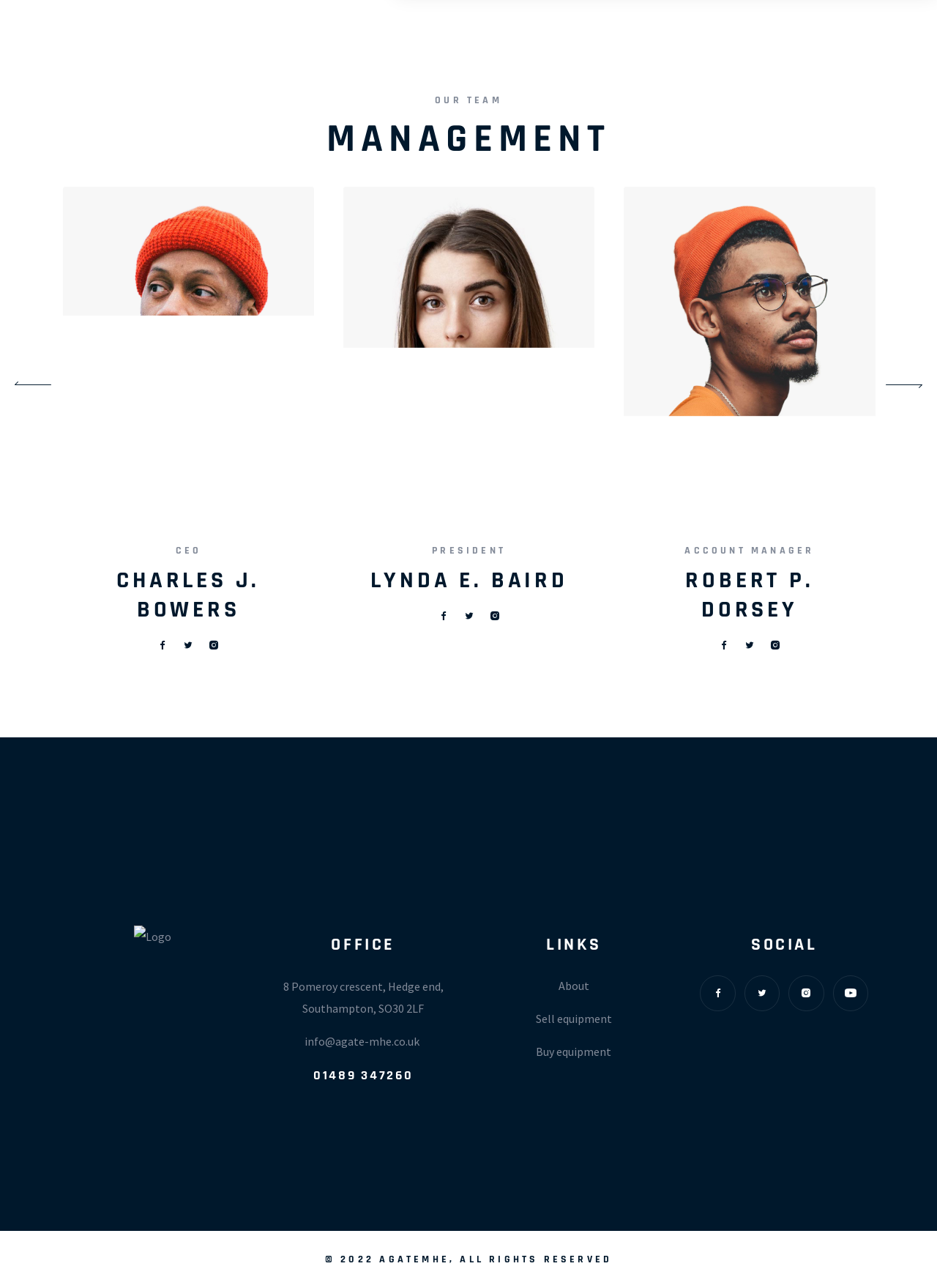Locate the bounding box coordinates of the element that needs to be clicked to carry out the instruction: "Contact office". The coordinates should be given as four float numbers ranging from 0 to 1, i.e., [left, top, right, bottom].

[0.325, 0.803, 0.45, 0.814]